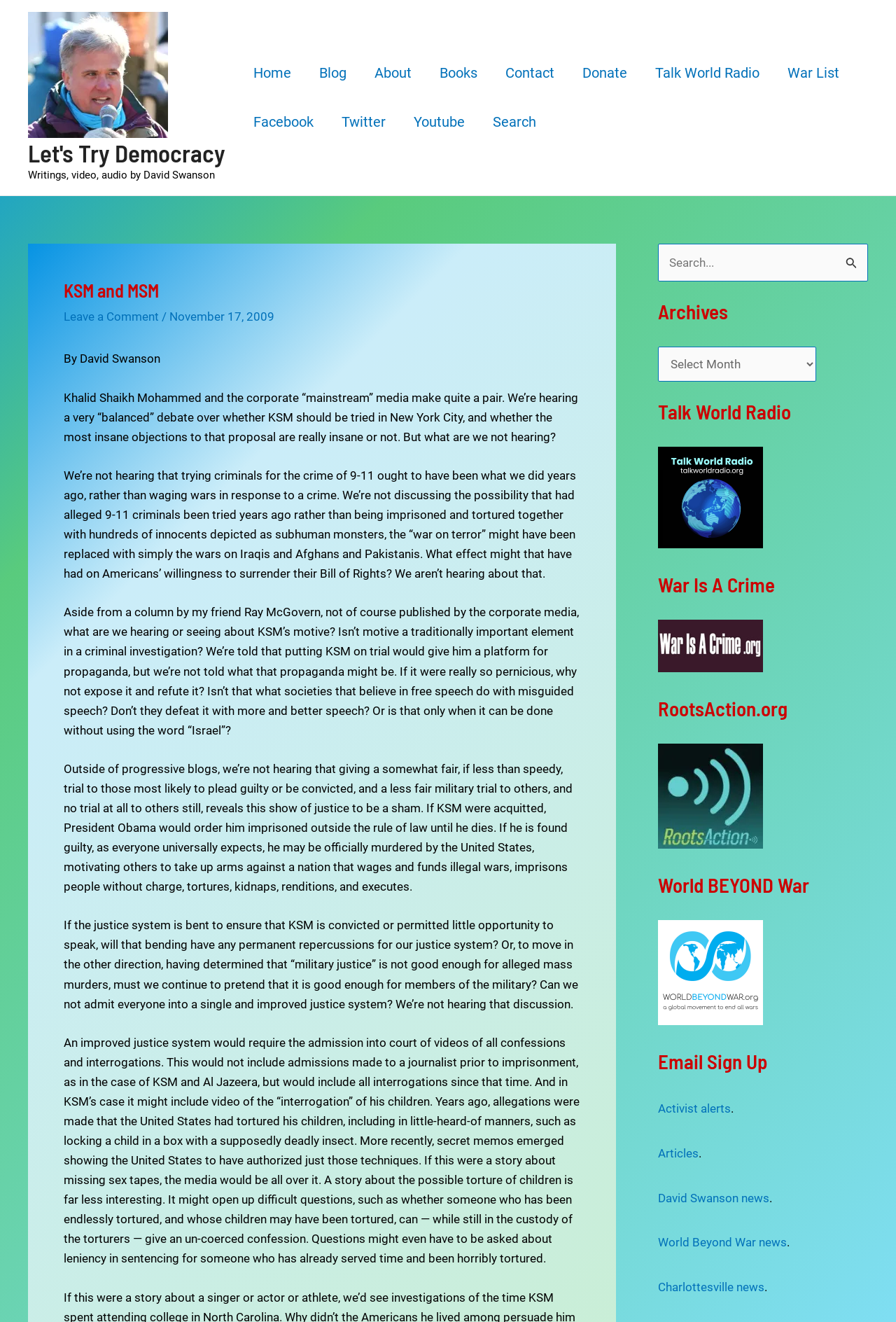Provide a comprehensive caption for the webpage.

This webpage is titled "KSM and MSM – Let's Try Democracy" and has a prominent link to the website "Let's Try Democracy" at the top left corner. Below this, there is a navigation menu with links to various sections of the website, including "Home", "Blog", "About", "Books", "Contact", "Donate", and "Talk World Radio". 

To the right of the navigation menu, there are social media links to "Facebook", "Twitter", and "Youtube", as well as a search bar. 

The main content of the webpage is an article titled "KSM and MSM" written by David Swanson. The article discusses Khalid Shaikh Mohammed and the corporate media's coverage of his trial. The text is divided into several paragraphs, with the author arguing that the media is not providing a balanced debate on the issue and is ignoring important questions about the trial.

Below the article, there are several complementary sections, including "Archives", "Talk World Radio", "War Is A Crime", "RootsAction.org", "World BEYOND War", and "Email Sign Up". Each of these sections has a heading and links to related content.